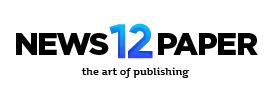Please respond in a single word or phrase: 
What is the design style of the logo?

modern, vibrant